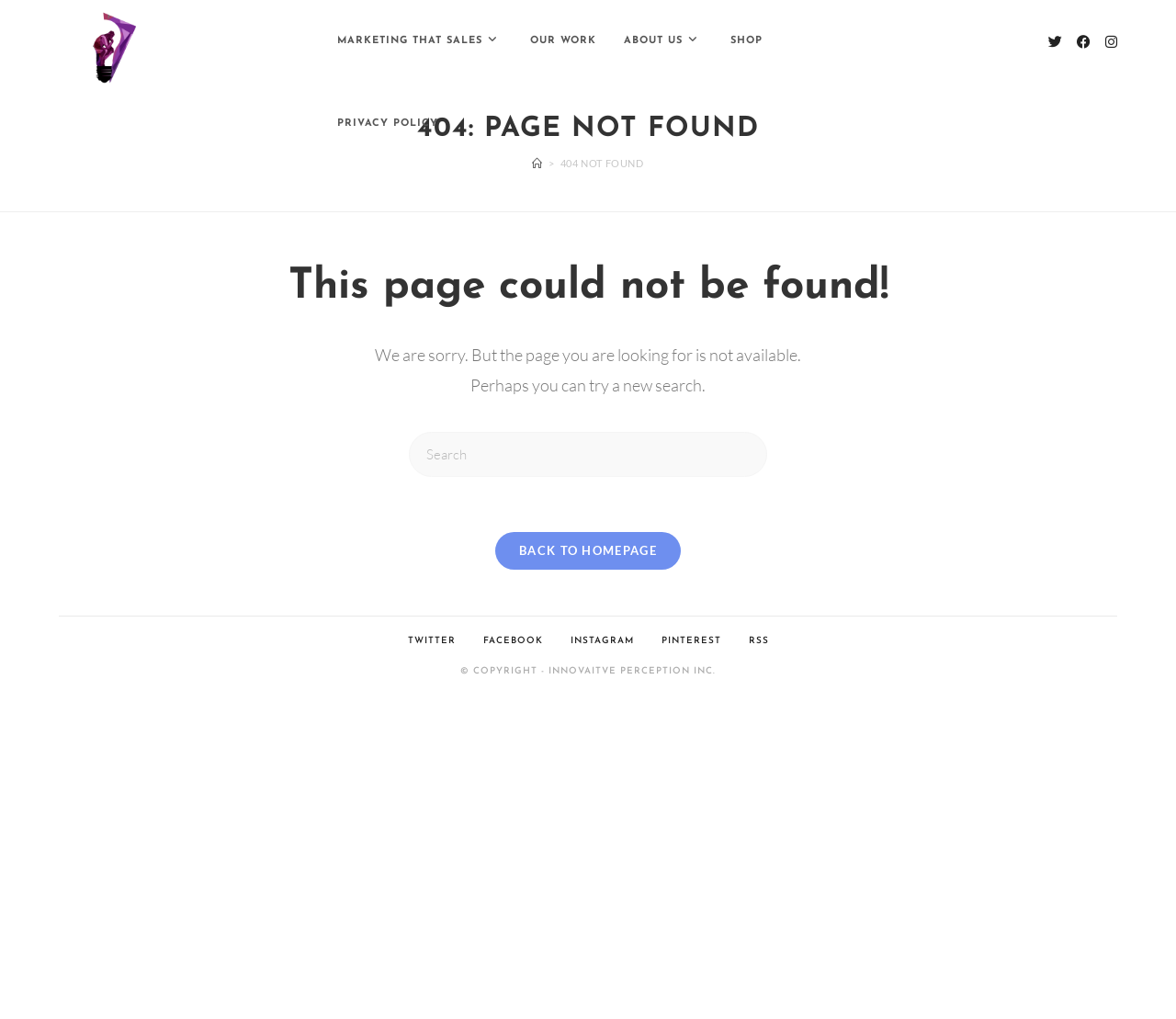Identify and provide the title of the webpage.

404: PAGE NOT FOUND